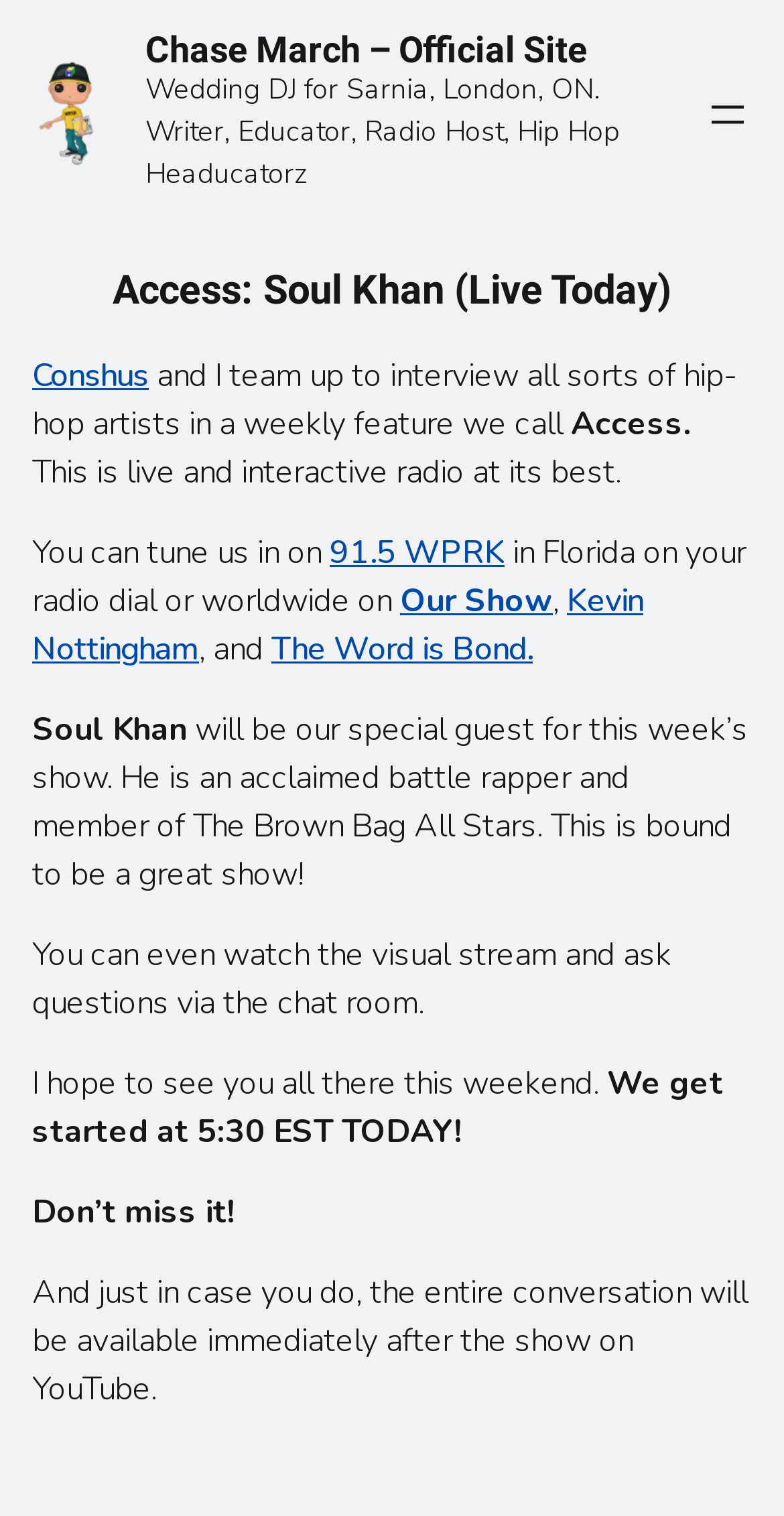Please identify the bounding box coordinates of the region to click in order to complete the task: "visit the king james bible 1611 website". The coordinates must be four float numbers between 0 and 1, specified as [left, top, right, bottom].

None